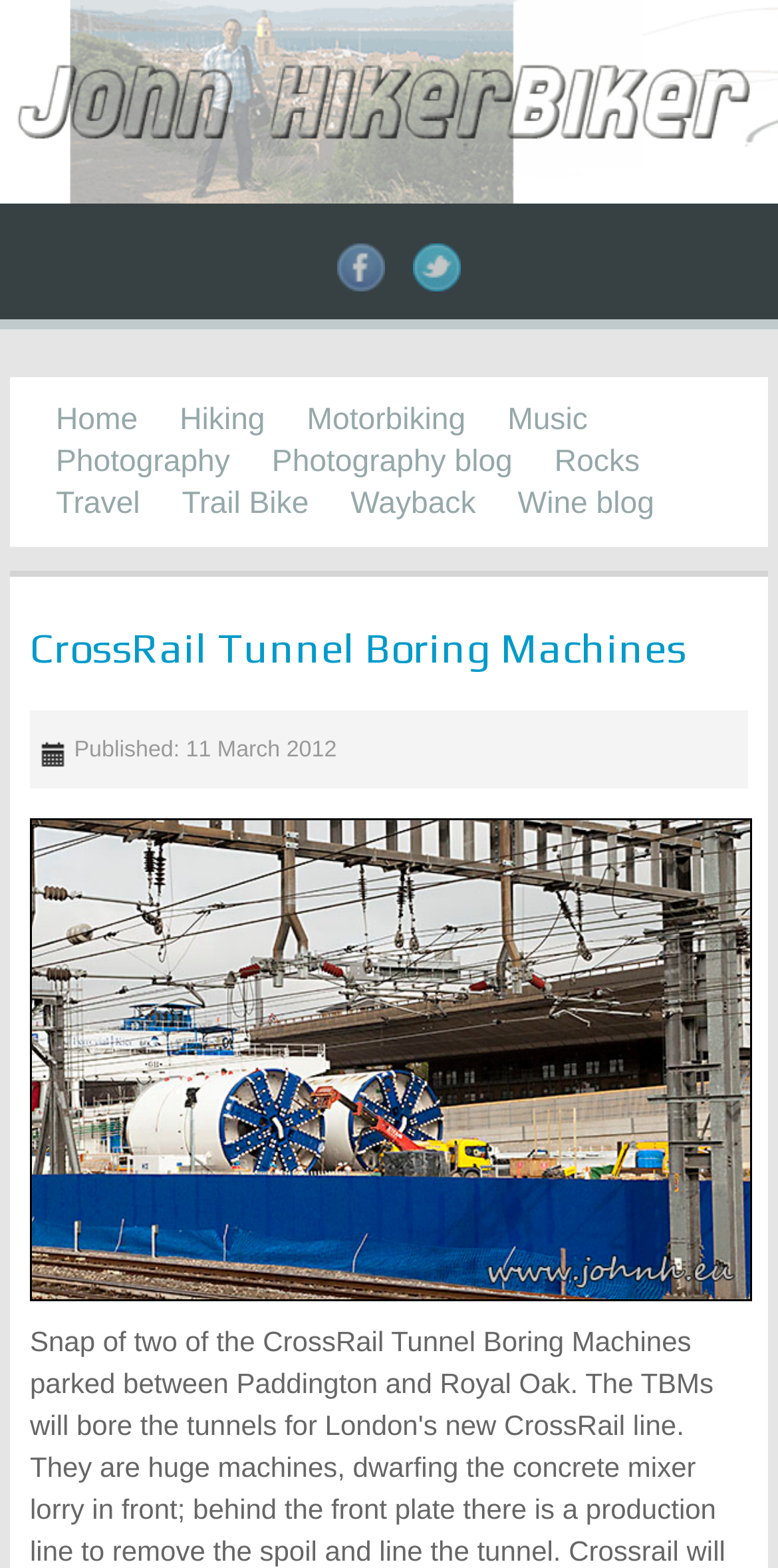Determine the bounding box coordinates of the section to be clicked to follow the instruction: "visit John HikerBiker's personal site". The coordinates should be given as four float numbers between 0 and 1, formatted as [left, top, right, bottom].

[0.0, 0.0, 1.0, 0.129]